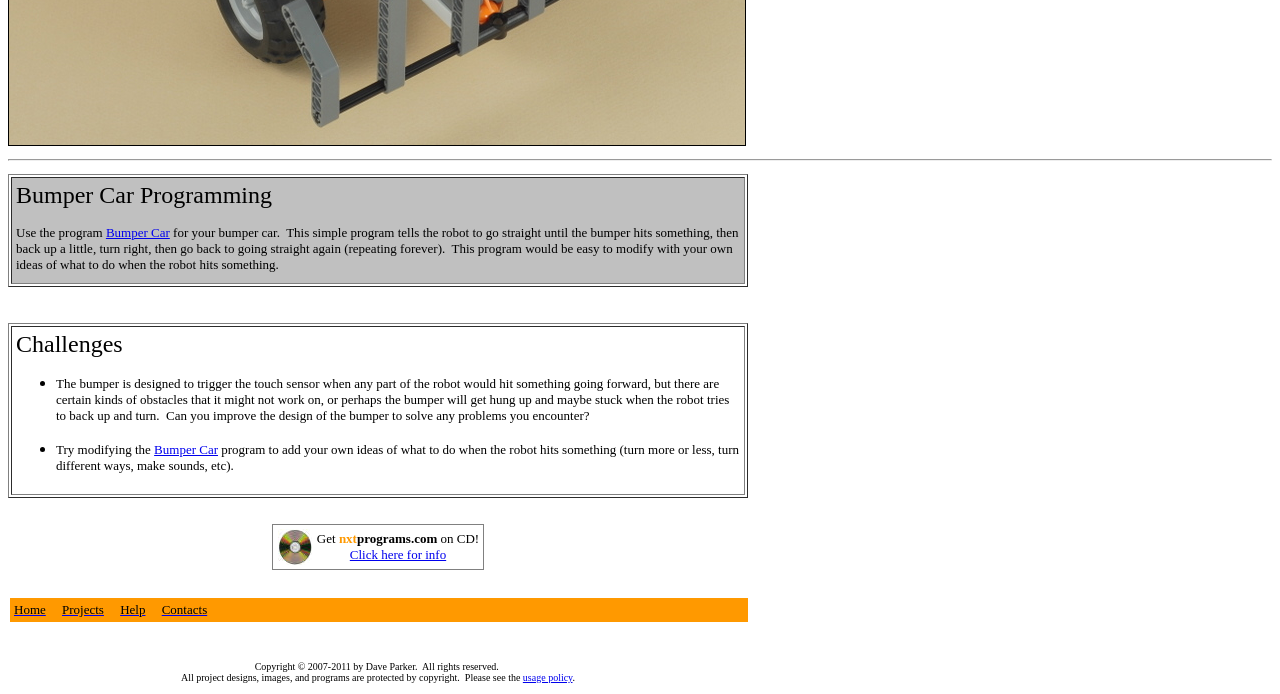Pinpoint the bounding box coordinates of the clickable element needed to complete the instruction: "Click the link to learn about Bumper Car programming". The coordinates should be provided as four float numbers between 0 and 1: [left, top, right, bottom].

[0.083, 0.325, 0.133, 0.346]